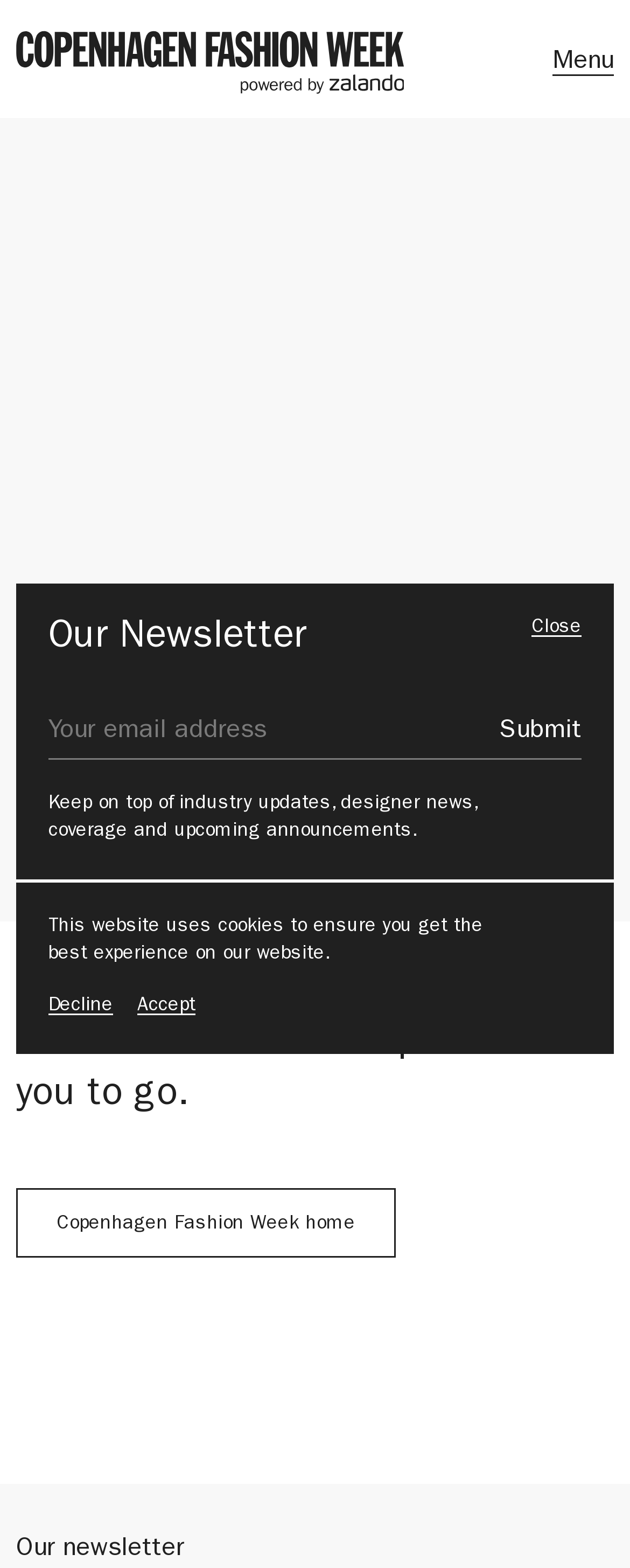Use one word or a short phrase to answer the question provided: 
What is the purpose of the newsletter section?

To receive industry updates